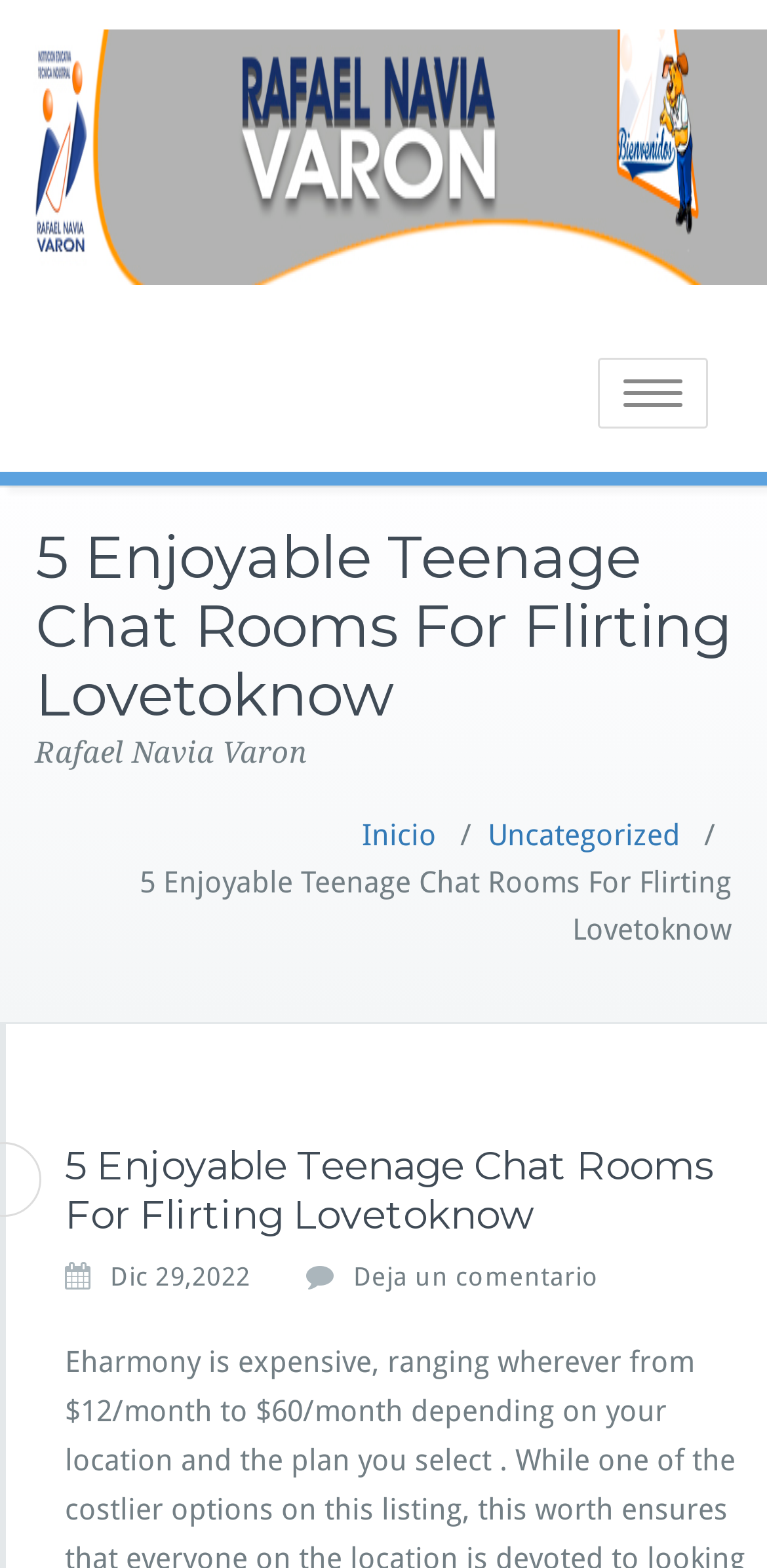Give a detailed account of the webpage's layout and content.

The webpage appears to be a blog post or article titled "5 Enjoyable Teenage Chat Rooms For Flirting Lovetoknow" by Rafael Navia Varon. At the top left corner, there is a link to the author's name, accompanied by a small image of the author. 

To the top right, there is a button labeled "Toggle navigation". Below the author's information, the title of the article is displayed prominently in a large font size. 

The webpage has a navigation menu located at the top center, consisting of three links: "Inicio", "Uncategorized", and a separator in between. 

The main content of the article is located below the navigation menu, with a header that repeats the title of the article. The article's publication date, "Dic 29, 2022", is displayed on the top left of the content area, and a link to leave a comment, "Deja un comentario", is located to its right.